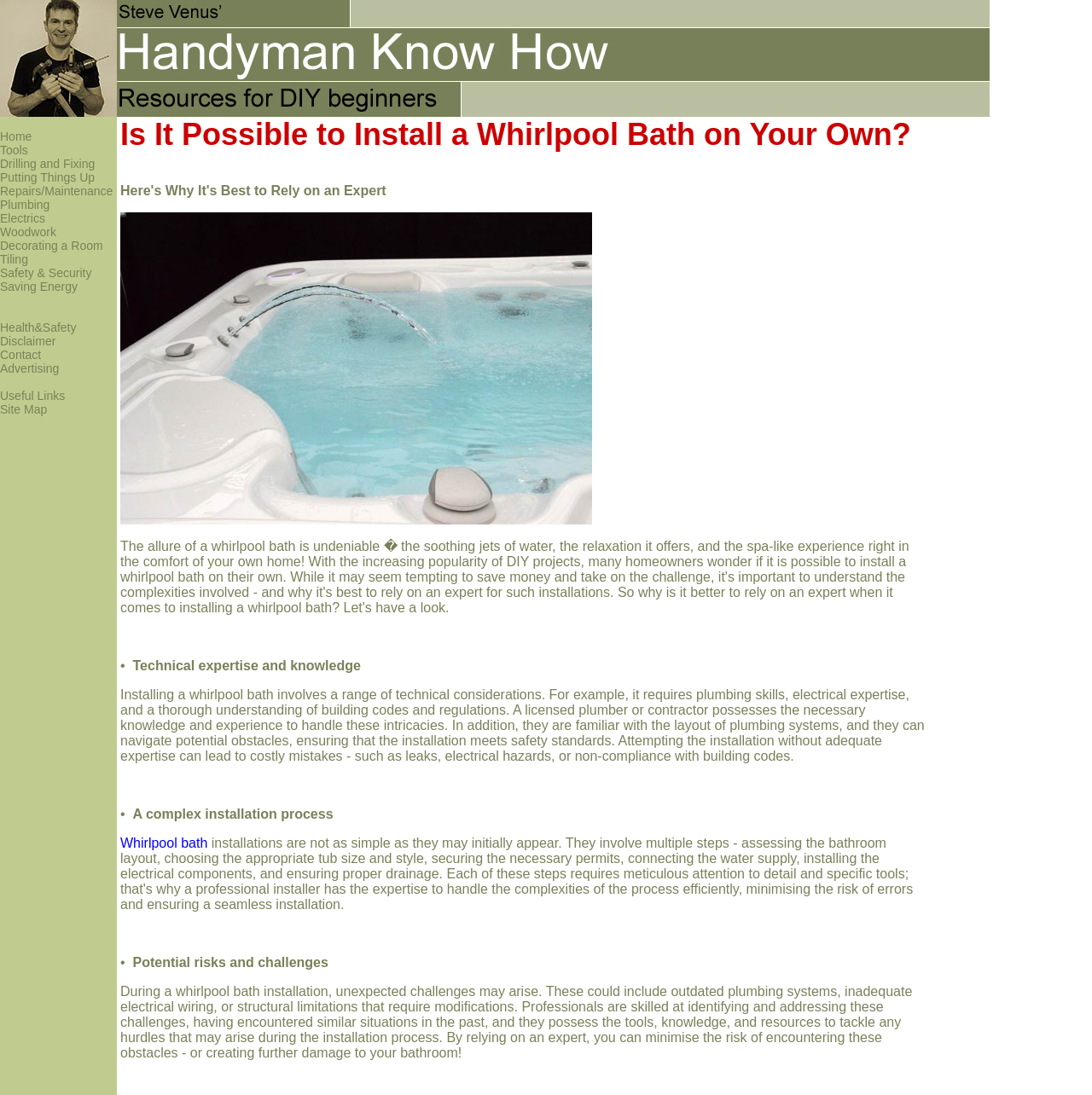Please specify the bounding box coordinates of the clickable region to carry out the following instruction: "Click the previous post link". The coordinates should be four float numbers between 0 and 1, in the format [left, top, right, bottom].

None